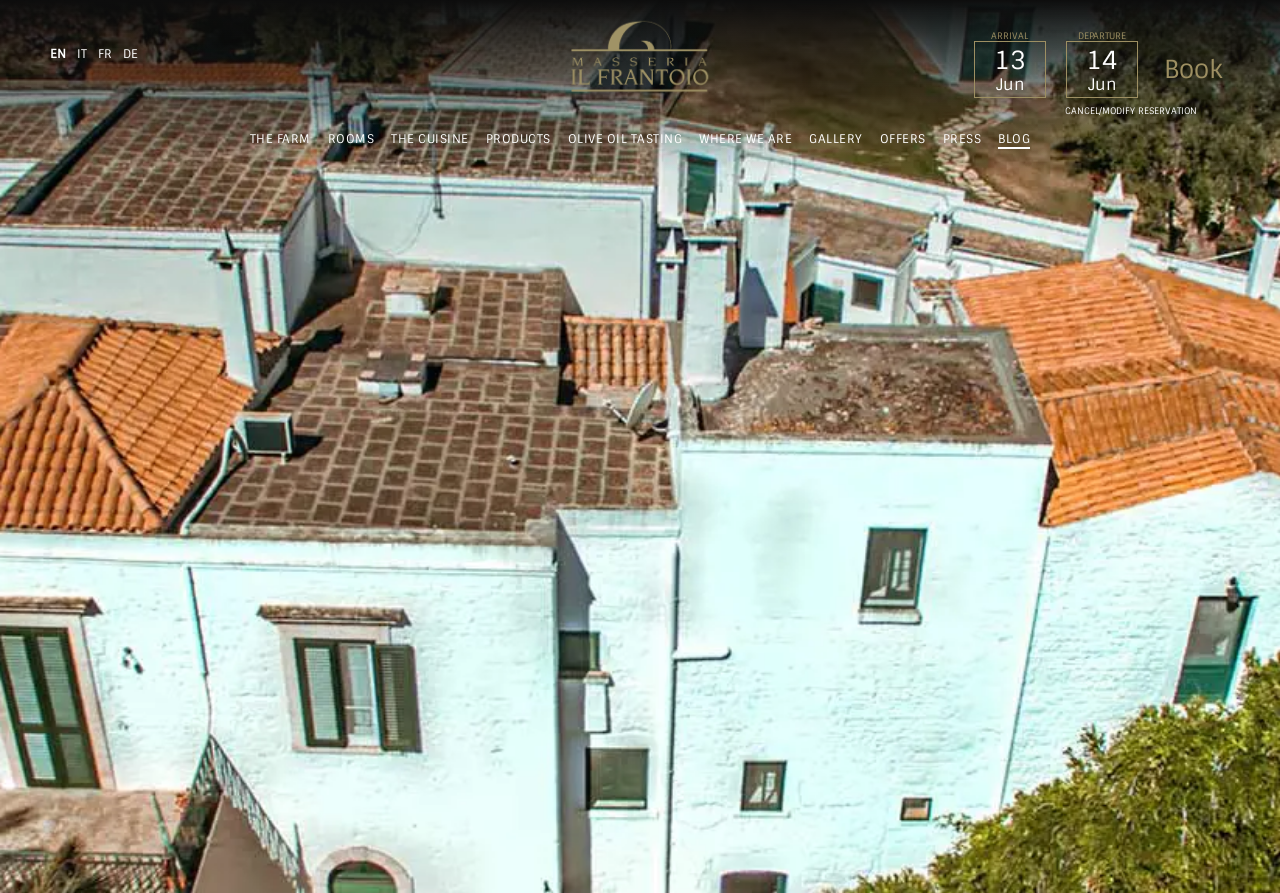Please provide a brief answer to the question using only one word or phrase: 
What is the section 'The Farm' about?

Information about the farm